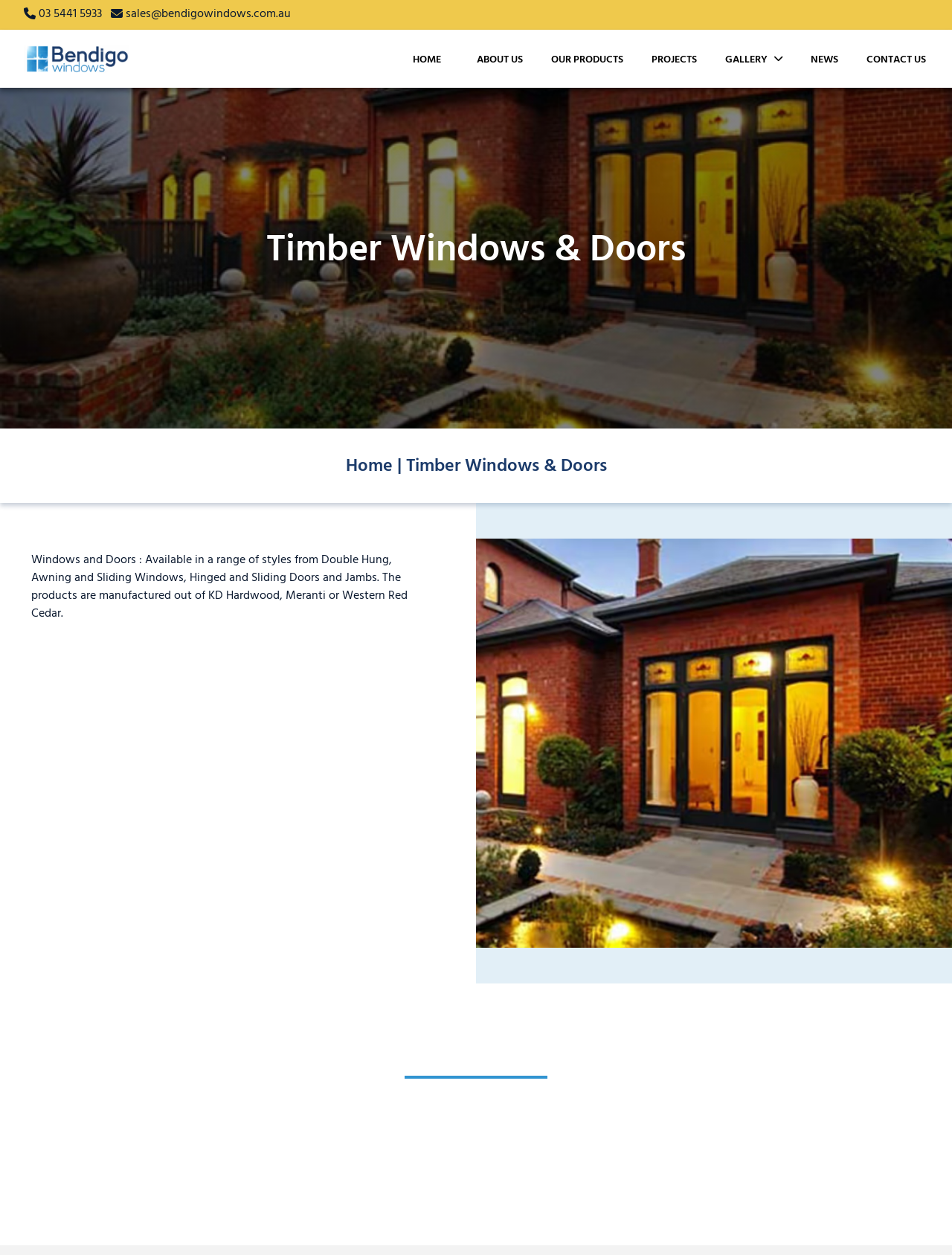Please extract the webpage's main title and generate its text content.

Timber Windows & Doors